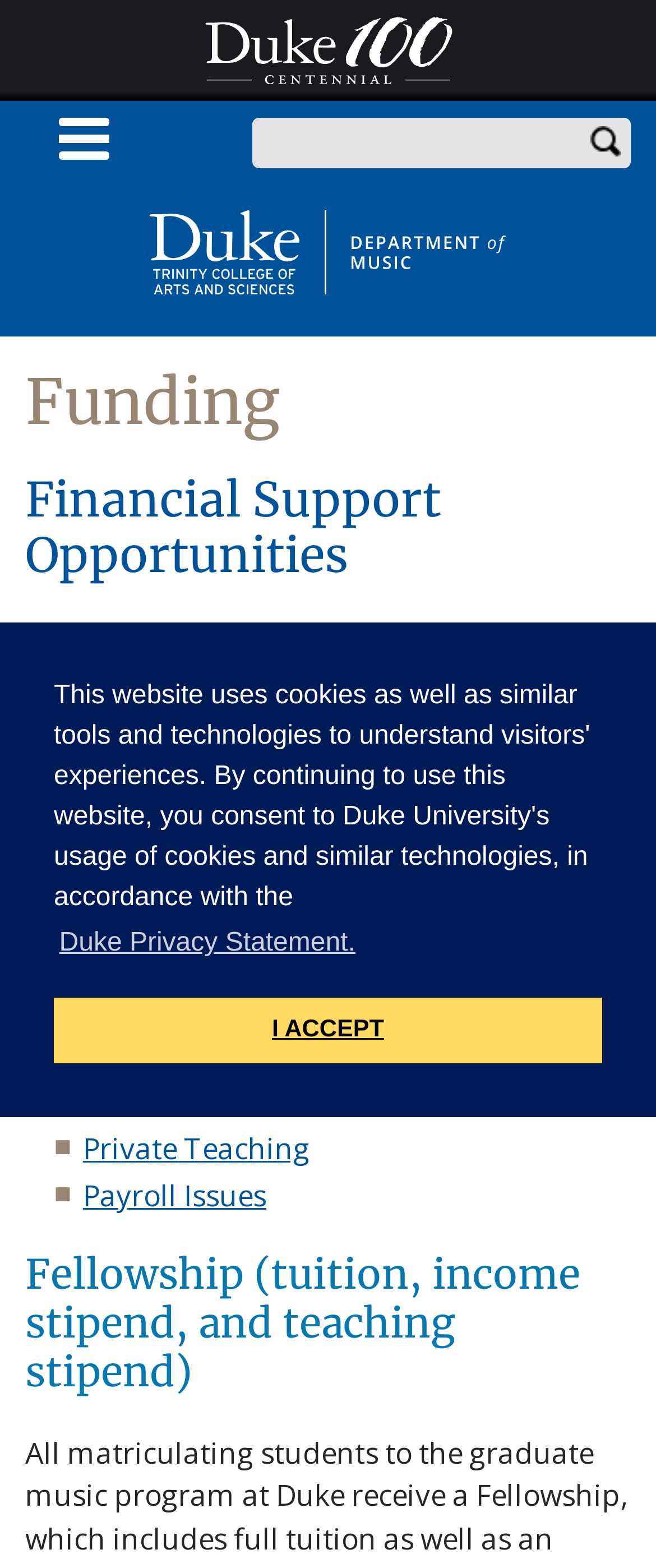What is the name of the department?
Examine the image and give a concise answer in one word or a short phrase.

Department of Music